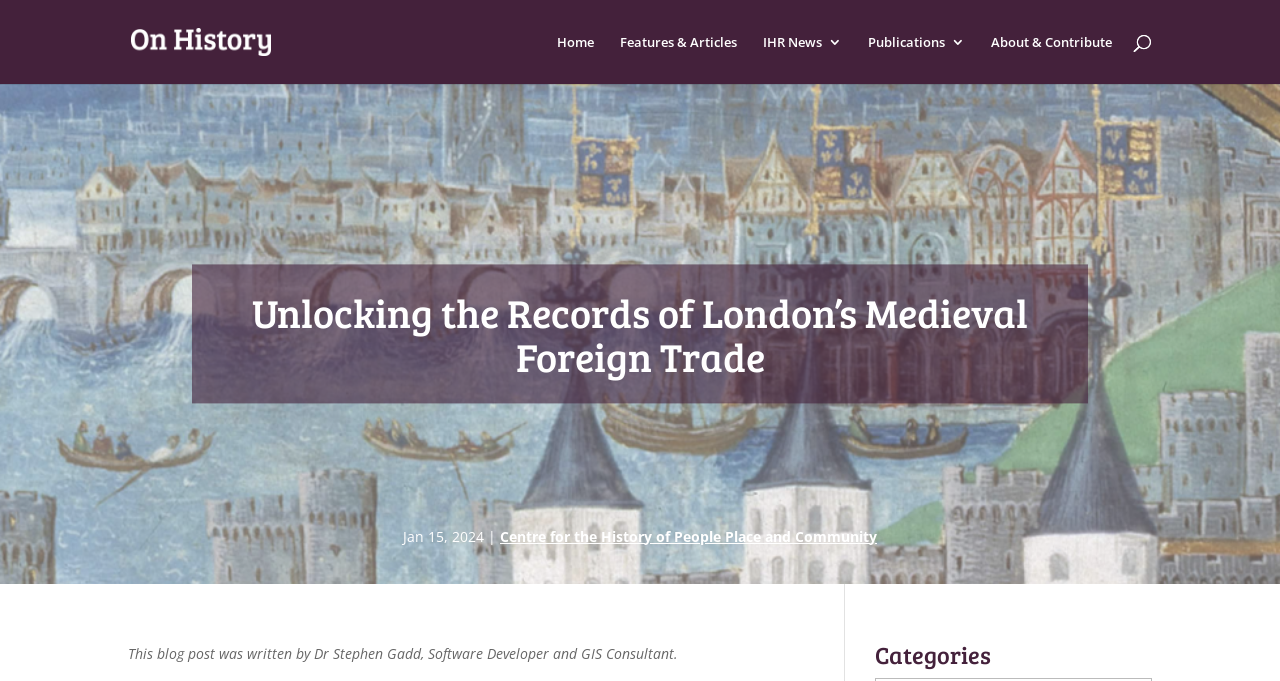Identify the bounding box of the UI element that matches this description: "Publications".

[0.678, 0.051, 0.754, 0.123]